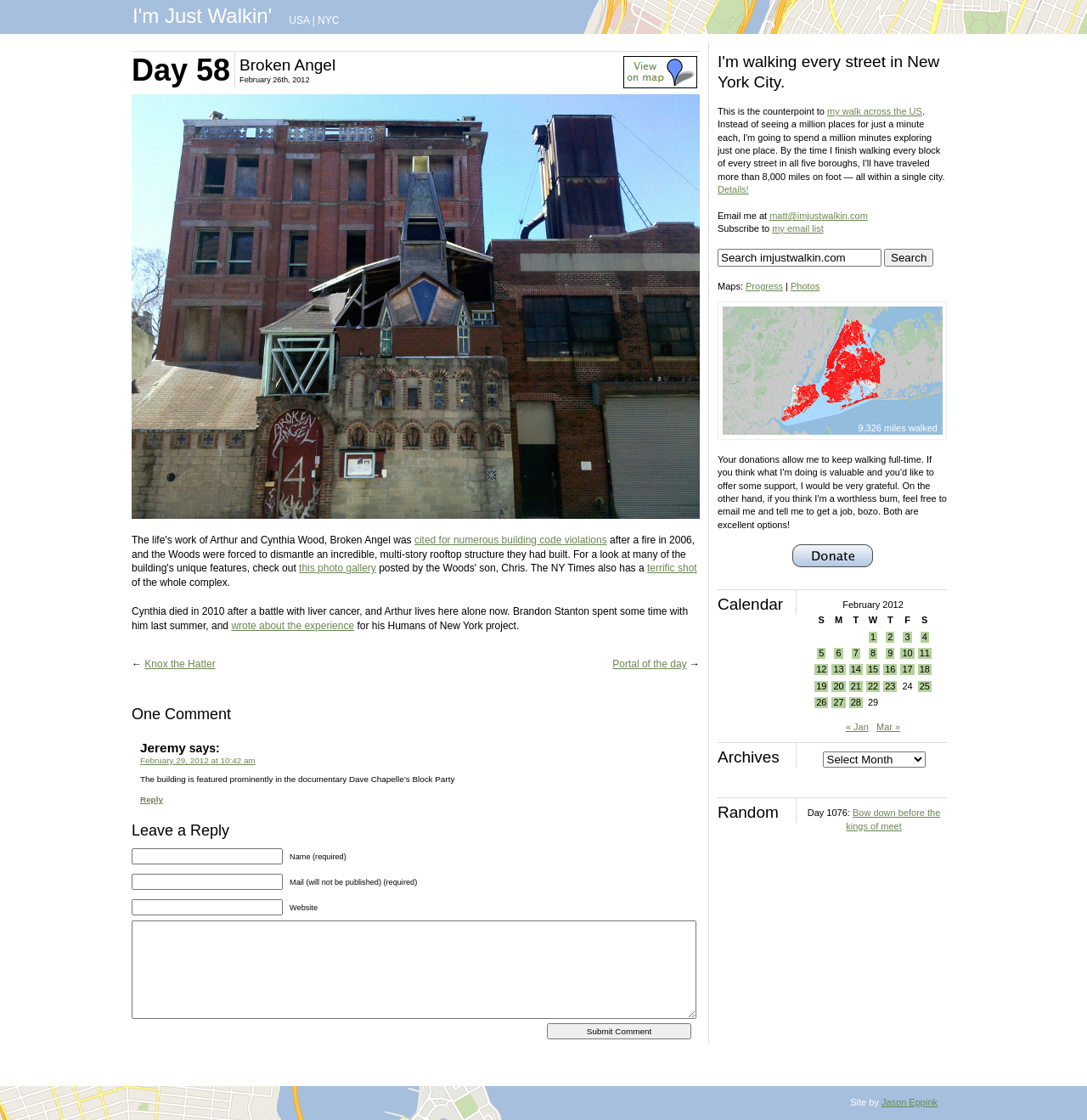What is the email address of the author?
Examine the image and provide an in-depth answer to the question.

The answer can be found in the text 'Email me at matt@imjustwalkin.com' which is located in the sidebar section of the webpage.